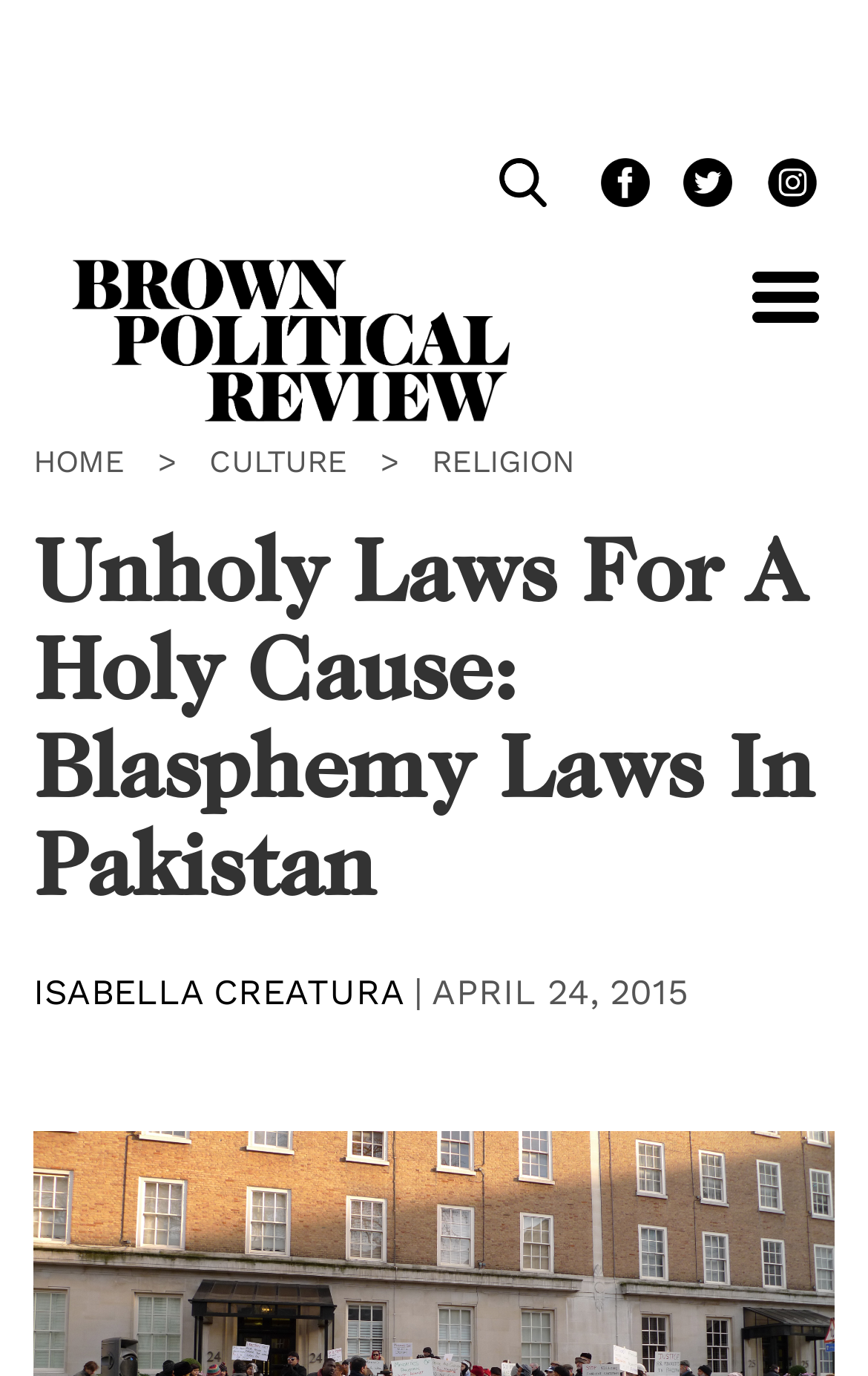How many navigation links are there?
Provide an in-depth answer to the question, covering all aspects.

I counted the number of navigation links by looking at the links with text 'HOME', 'CULTURE', and 'RELIGION', which are located below the logo.